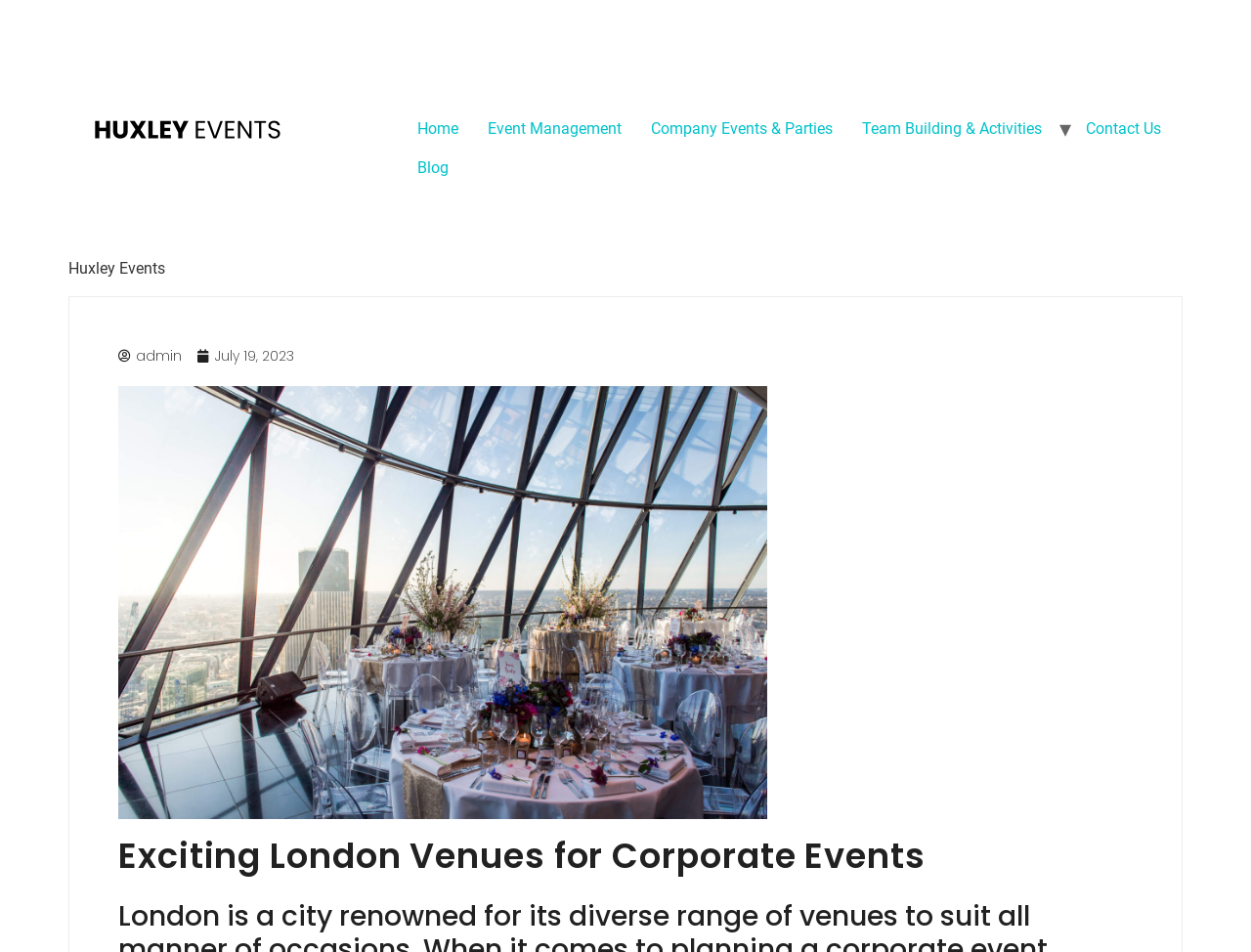Could you highlight the region that needs to be clicked to execute the instruction: "go to home page"?

[0.322, 0.114, 0.378, 0.156]